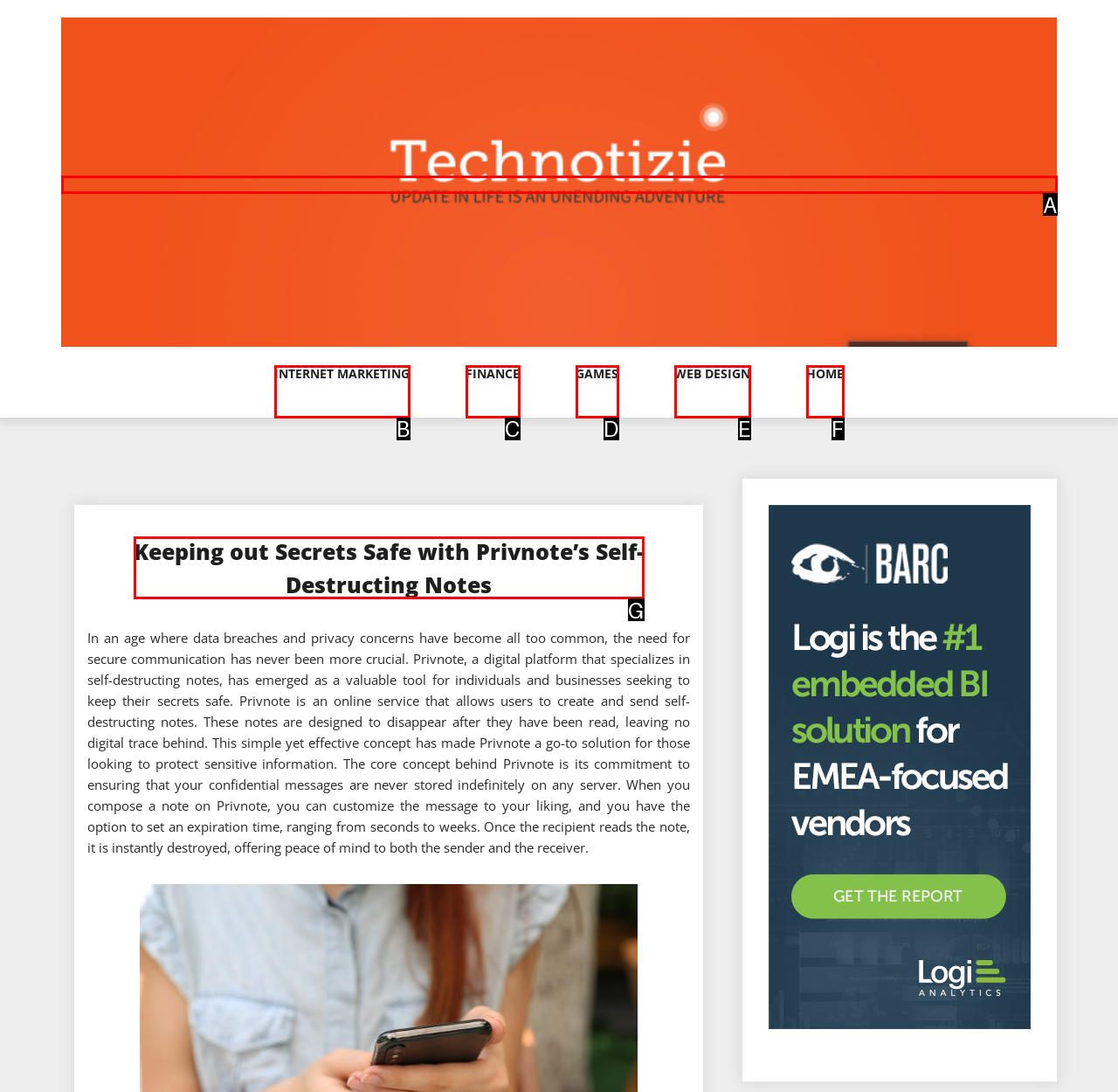Which lettered option matches the following description: Games
Provide the letter of the matching option directly.

D